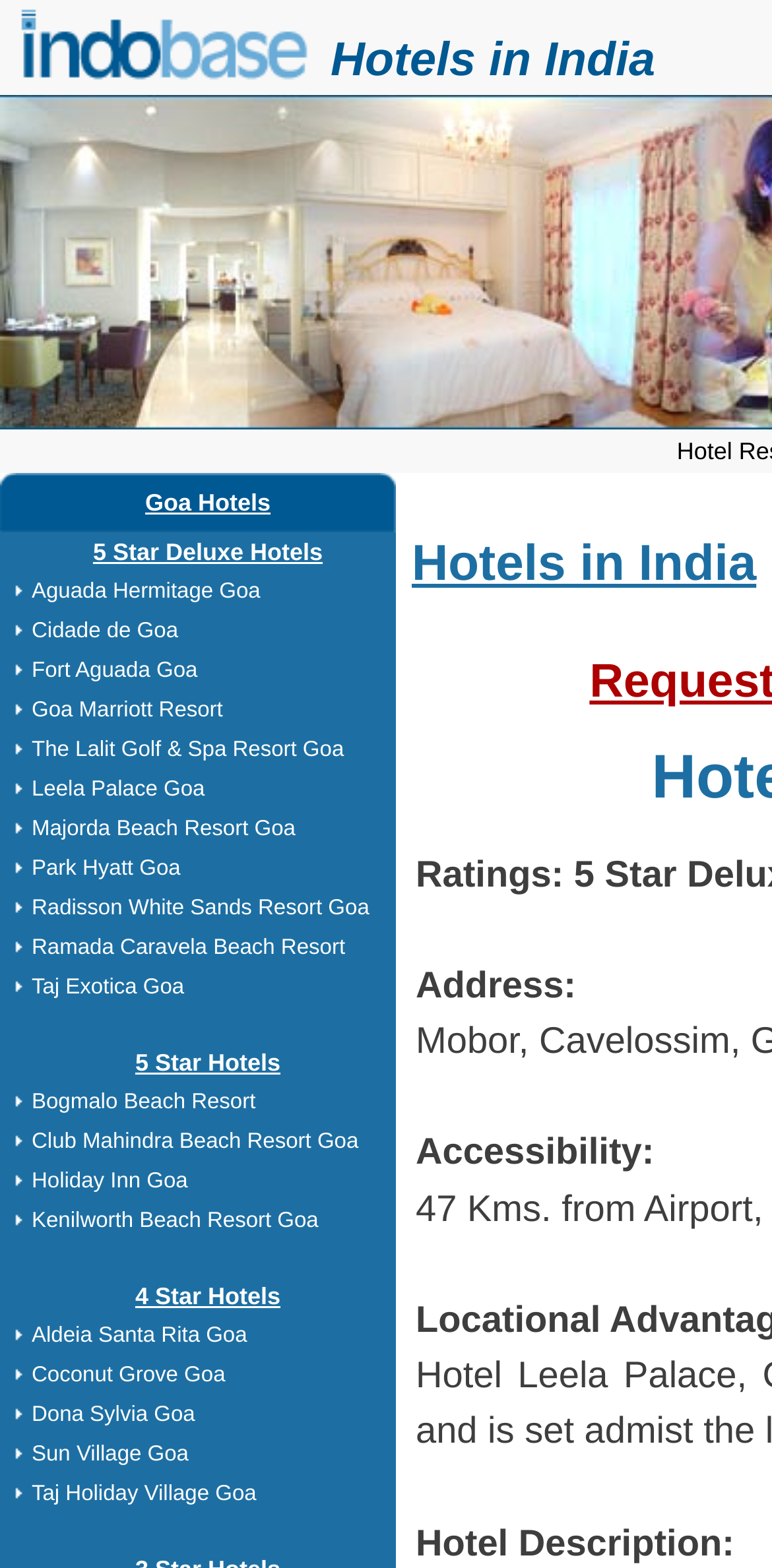How many columns are in the table at the top?
Answer with a single word or short phrase according to what you see in the image.

2